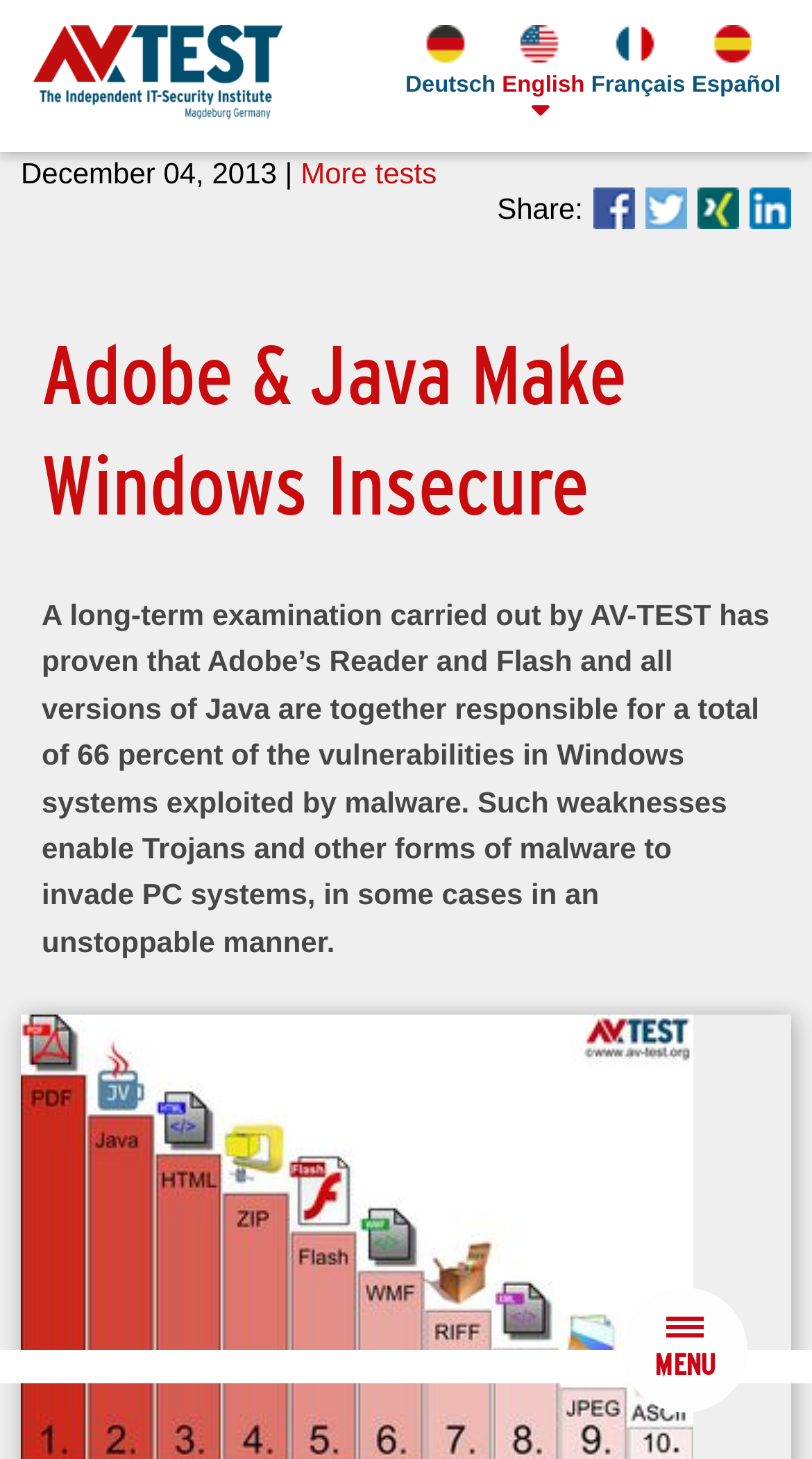What is the purpose of the 'Share:' section?
Using the information from the image, give a concise answer in one word or a short phrase.

To share the article